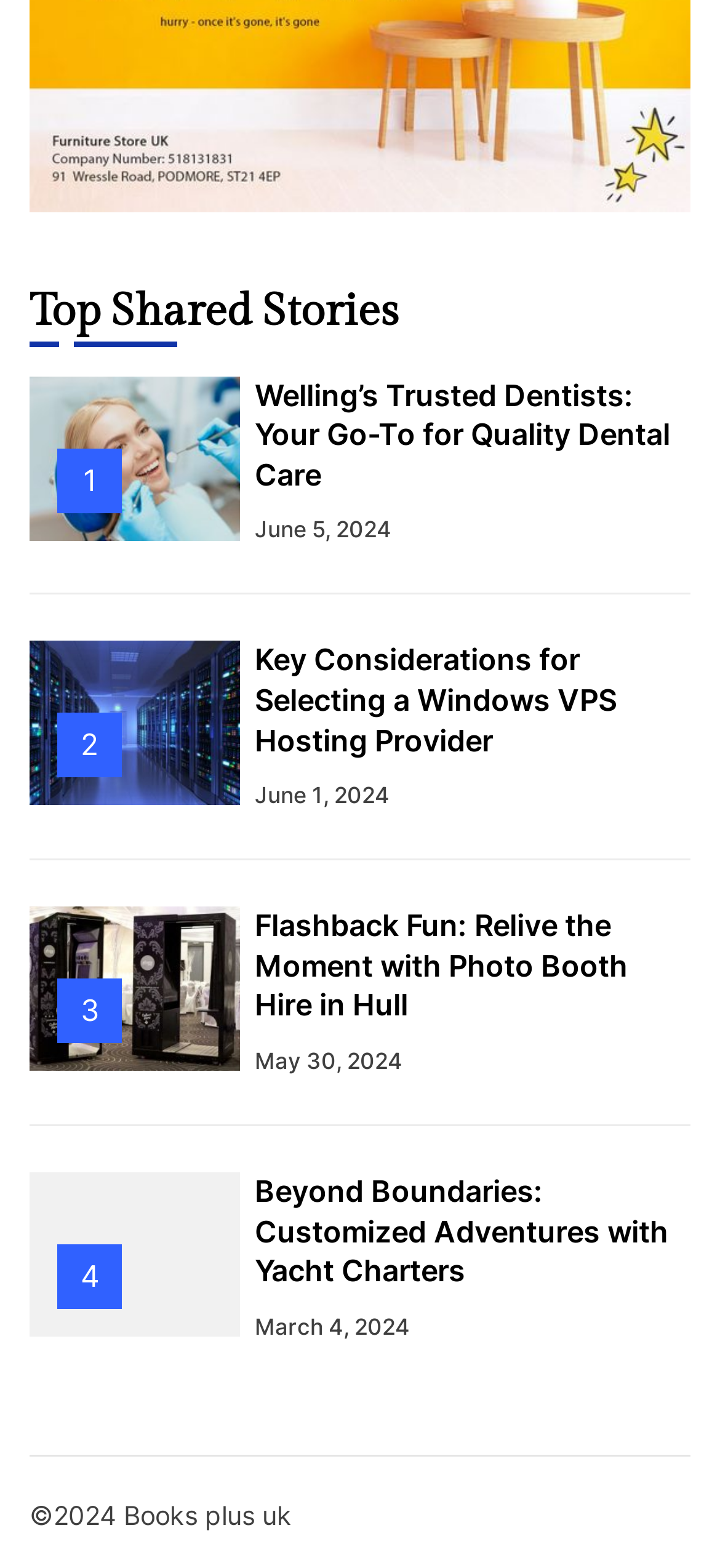Analyze the image and provide a detailed answer to the question: What is the title of the first article?

I looked at the first 'article' element [327] and found a 'heading' element [566] with the text 'Welling’s Trusted Dentists: Your Go-To for Quality Dental Care', which is the title of the first article.